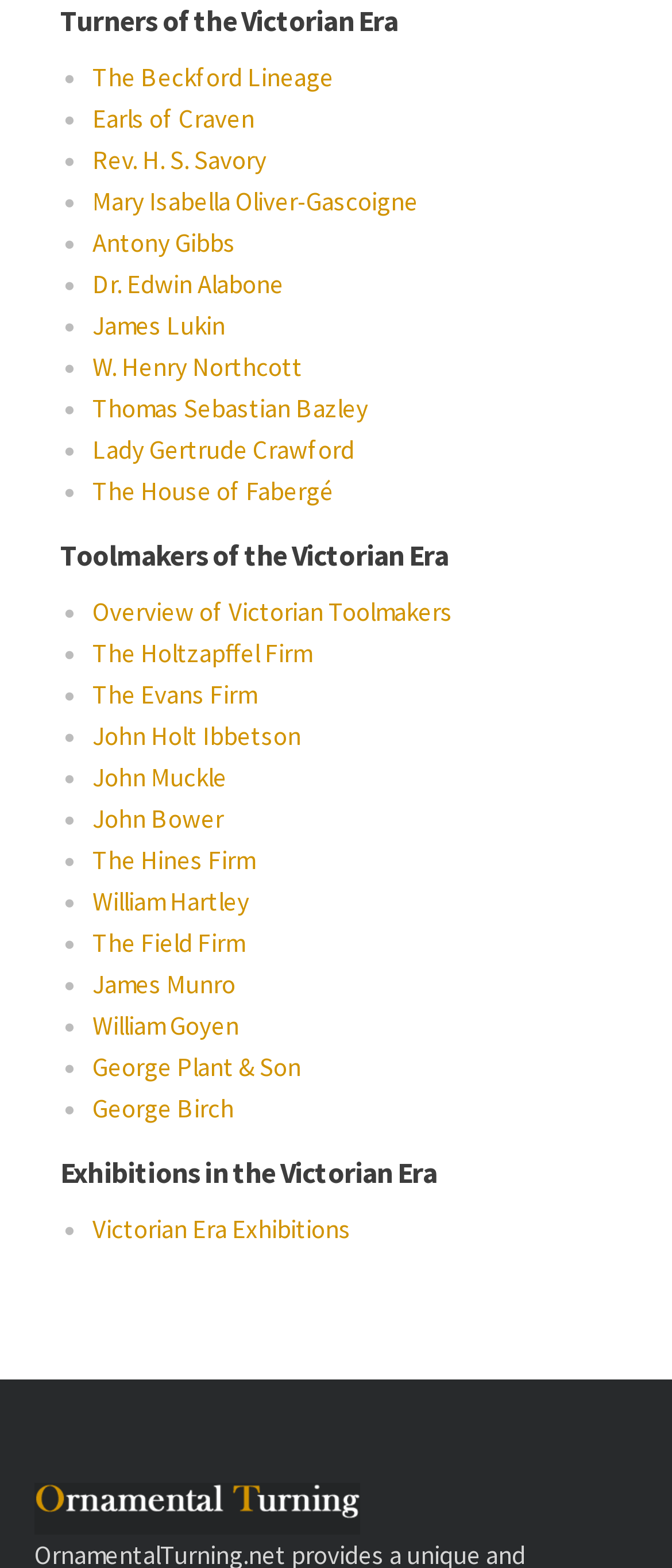What is the first link under 'Exhibitions in the Victorian Era'?
Based on the screenshot, answer the question with a single word or phrase.

Victorian Era Exhibitions